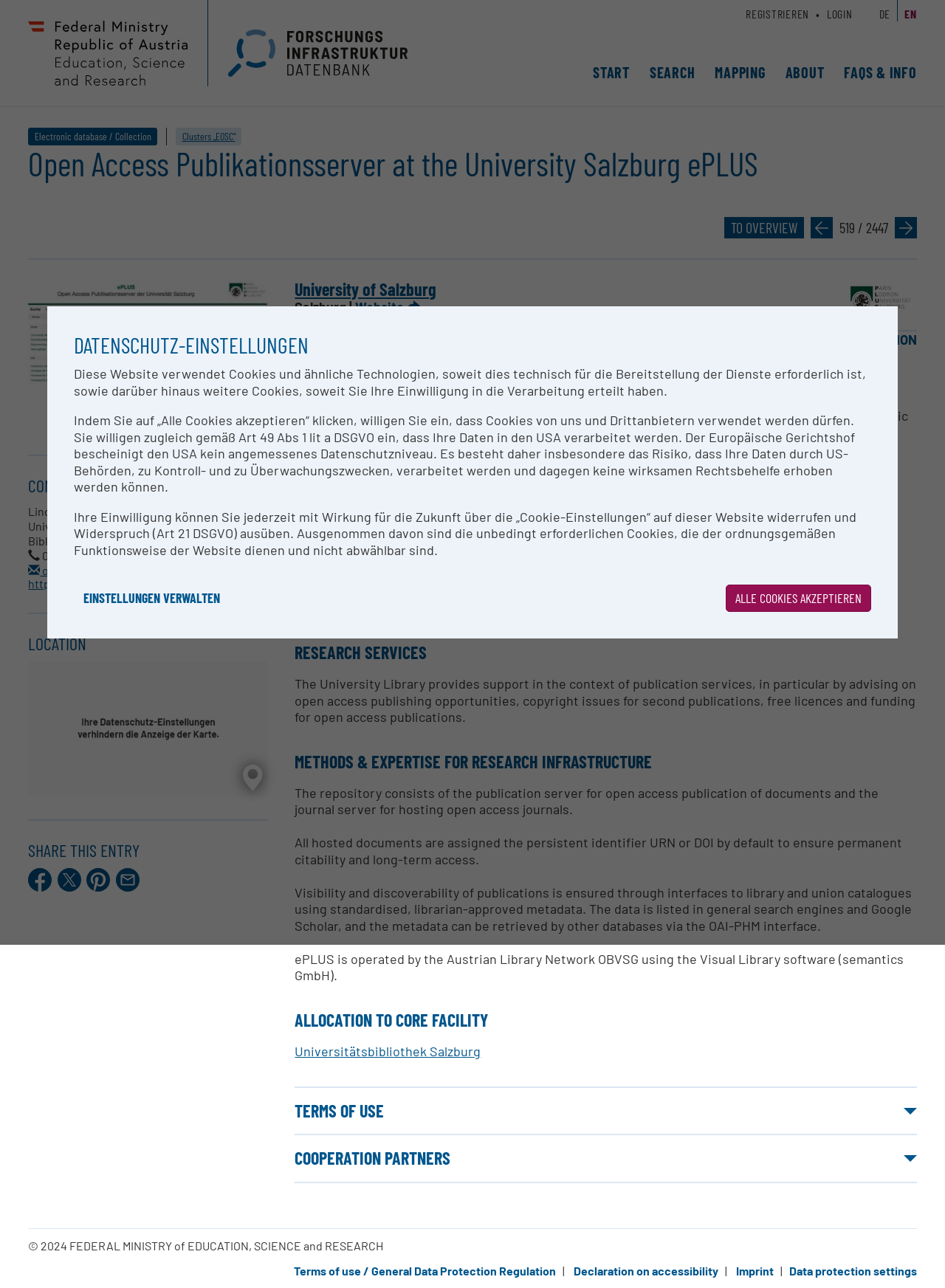Locate the bounding box coordinates of the region to be clicked to comply with the following instruction: "Click the 'SEARCH' link". The coordinates must be four float numbers between 0 and 1, in the form [left, top, right, bottom].

[0.687, 0.049, 0.735, 0.063]